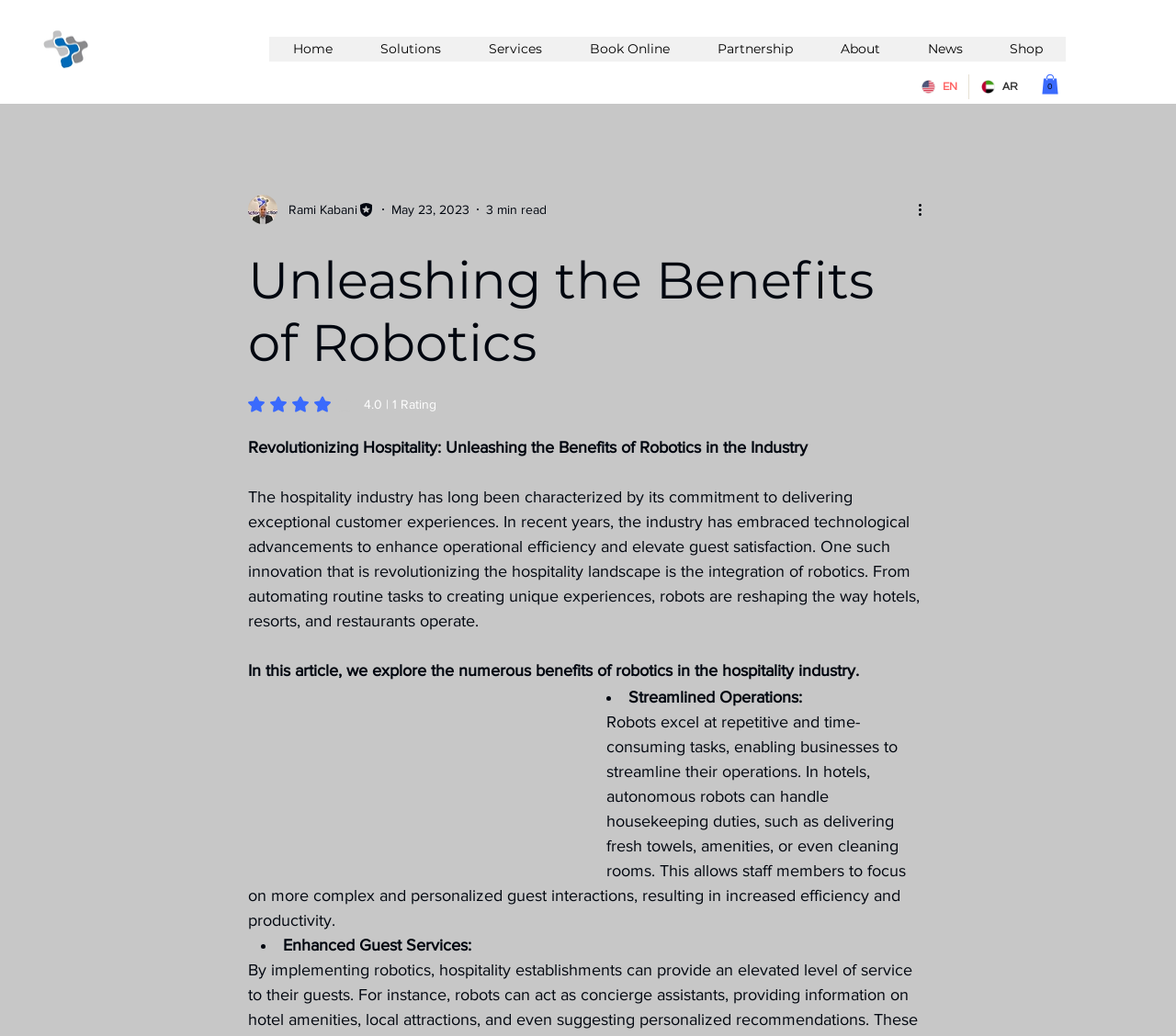Please find the bounding box coordinates of the element that must be clicked to perform the given instruction: "Select the Arabic language". The coordinates should be four float numbers from 0 to 1, i.e., [left, top, right, bottom].

[0.823, 0.072, 0.875, 0.096]